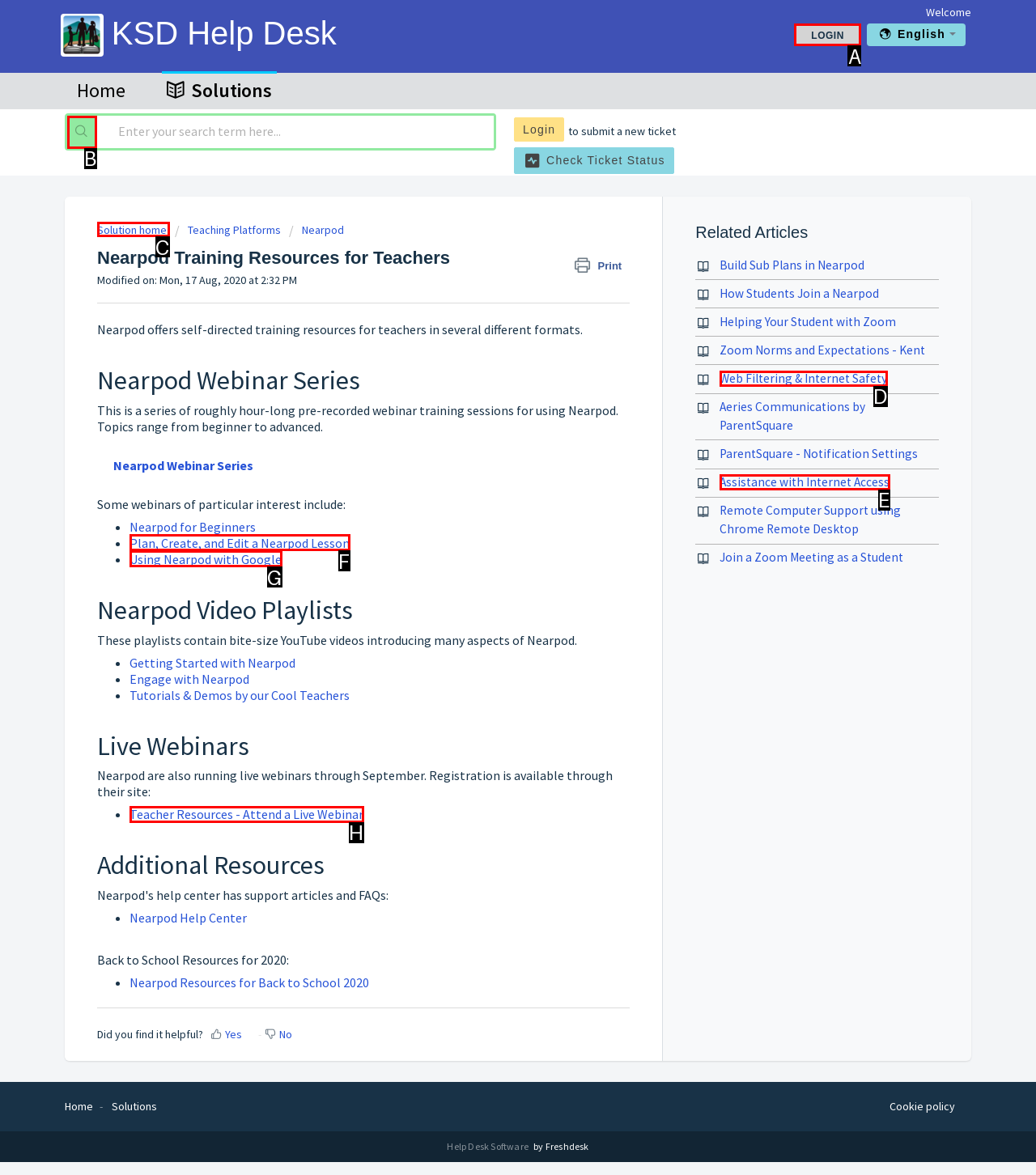Among the marked elements in the screenshot, which letter corresponds to the UI element needed for the task: Learn about the importance of engine diagnostics?

None